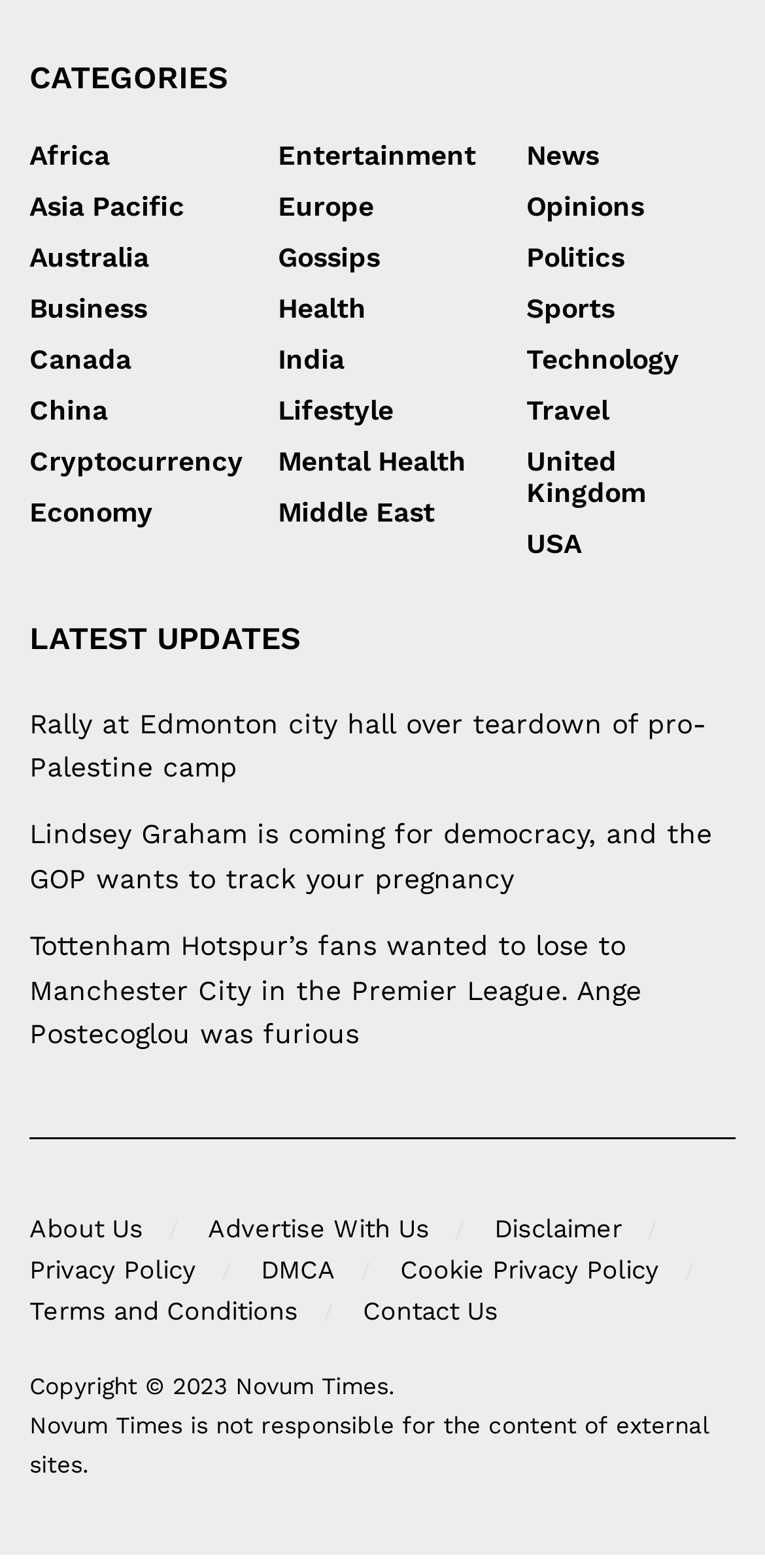Identify the bounding box coordinates of the clickable region to carry out the given instruction: "Visit the 'About Us' page".

[0.038, 0.774, 0.187, 0.793]